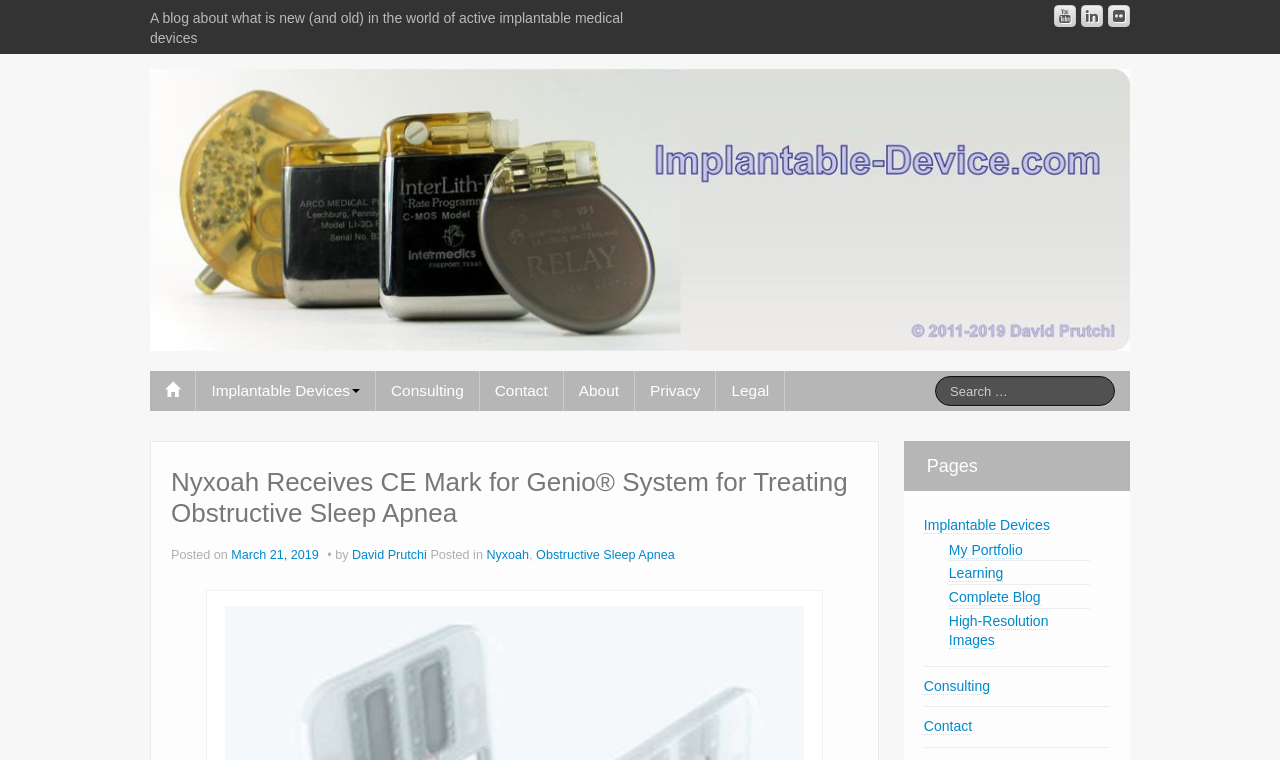Find the bounding box coordinates for the area that must be clicked to perform this action: "Search for something".

[0.73, 0.495, 0.871, 0.535]